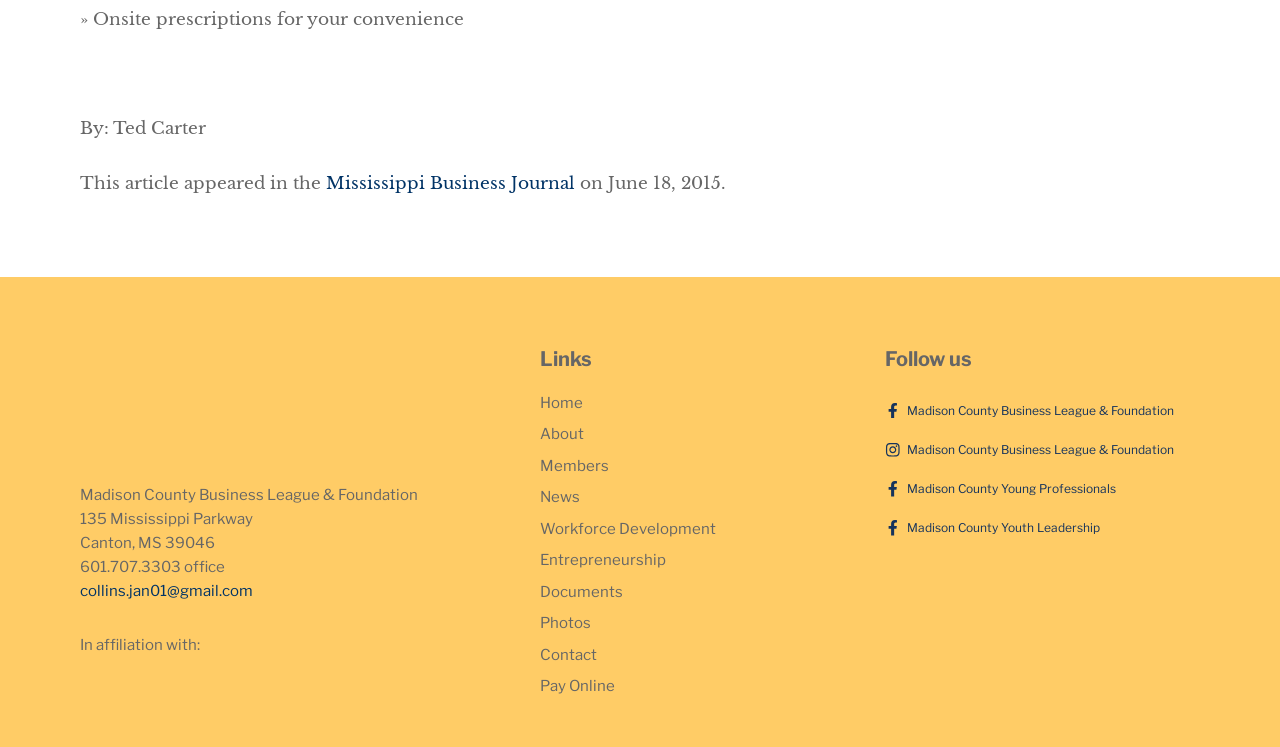Please identify the coordinates of the bounding box that should be clicked to fulfill this instruction: "Click the link to Mississippi Business Journal".

[0.255, 0.231, 0.449, 0.259]